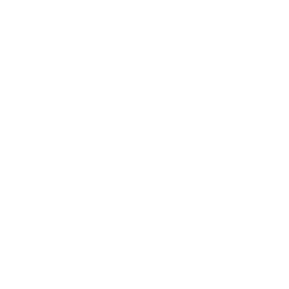Describe thoroughly the contents of the image.

The image represents a product called "AROGYAM AYURVEDM Thyro Wel Support," which is designed to support thyroid hormone function, improve metabolism, and boost energy levels. This Ayurvedic herbal formulation is part of a range of wellness products aimed at promoting overall health. The accompanying description highlights the benefits of the product, suggesting it can enhance vitality and support metabolic processes. It's a popular choice among those looking for natural remedies for thyroid health.